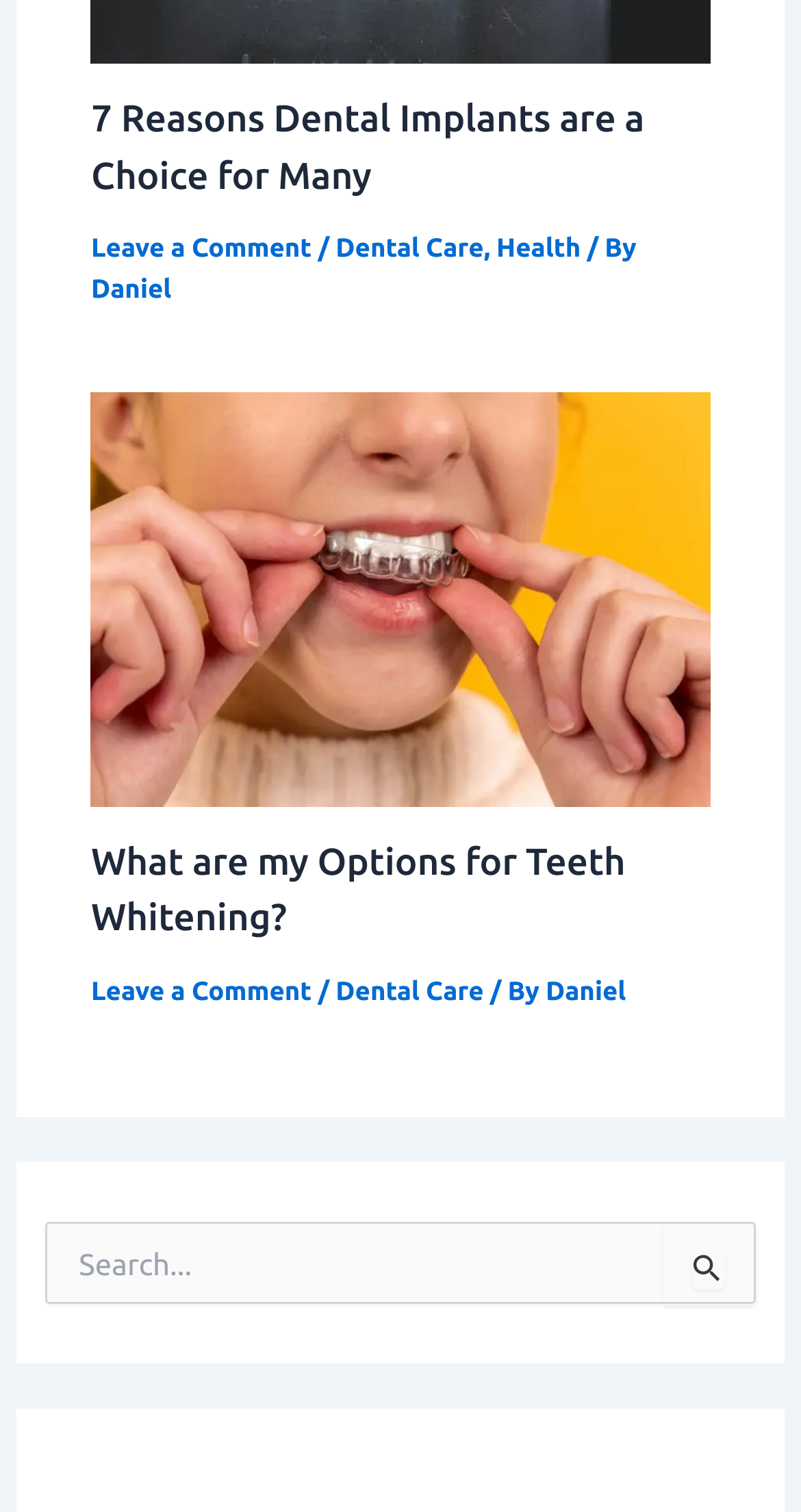Locate the bounding box coordinates of the clickable region necessary to complete the following instruction: "Click the link to read more about What are my Options for Teeth Whitening?". Provide the coordinates in the format of four float numbers between 0 and 1, i.e., [left, top, right, bottom].

[0.114, 0.557, 0.781, 0.621]